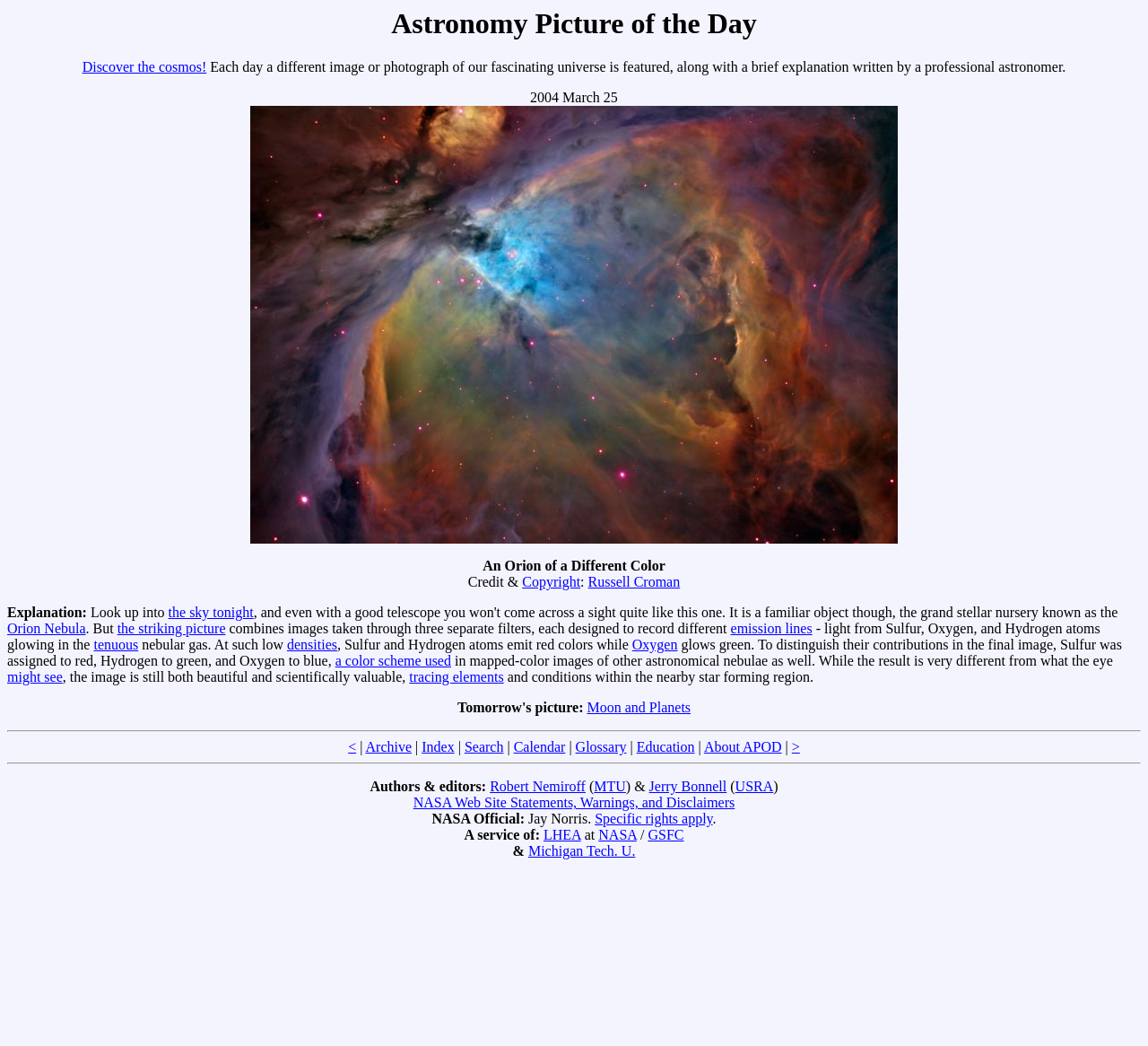Can you find the bounding box coordinates for the element that needs to be clicked to execute this instruction: "Learn about the Orion Nebula"? The coordinates should be given as four float numbers between 0 and 1, i.e., [left, top, right, bottom].

[0.006, 0.594, 0.075, 0.608]